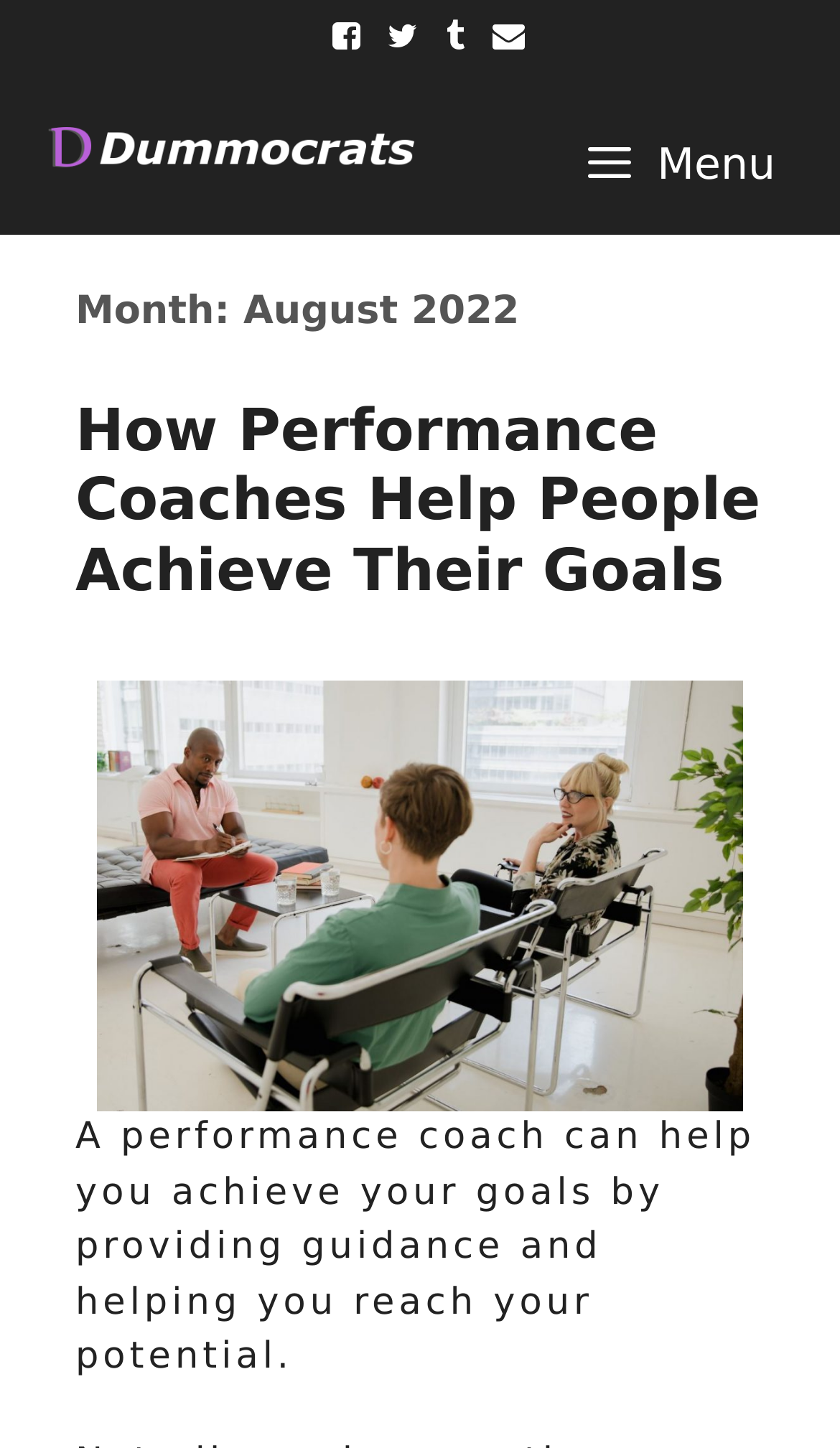Is the menu expanded?
Using the picture, provide a one-word or short phrase answer.

No